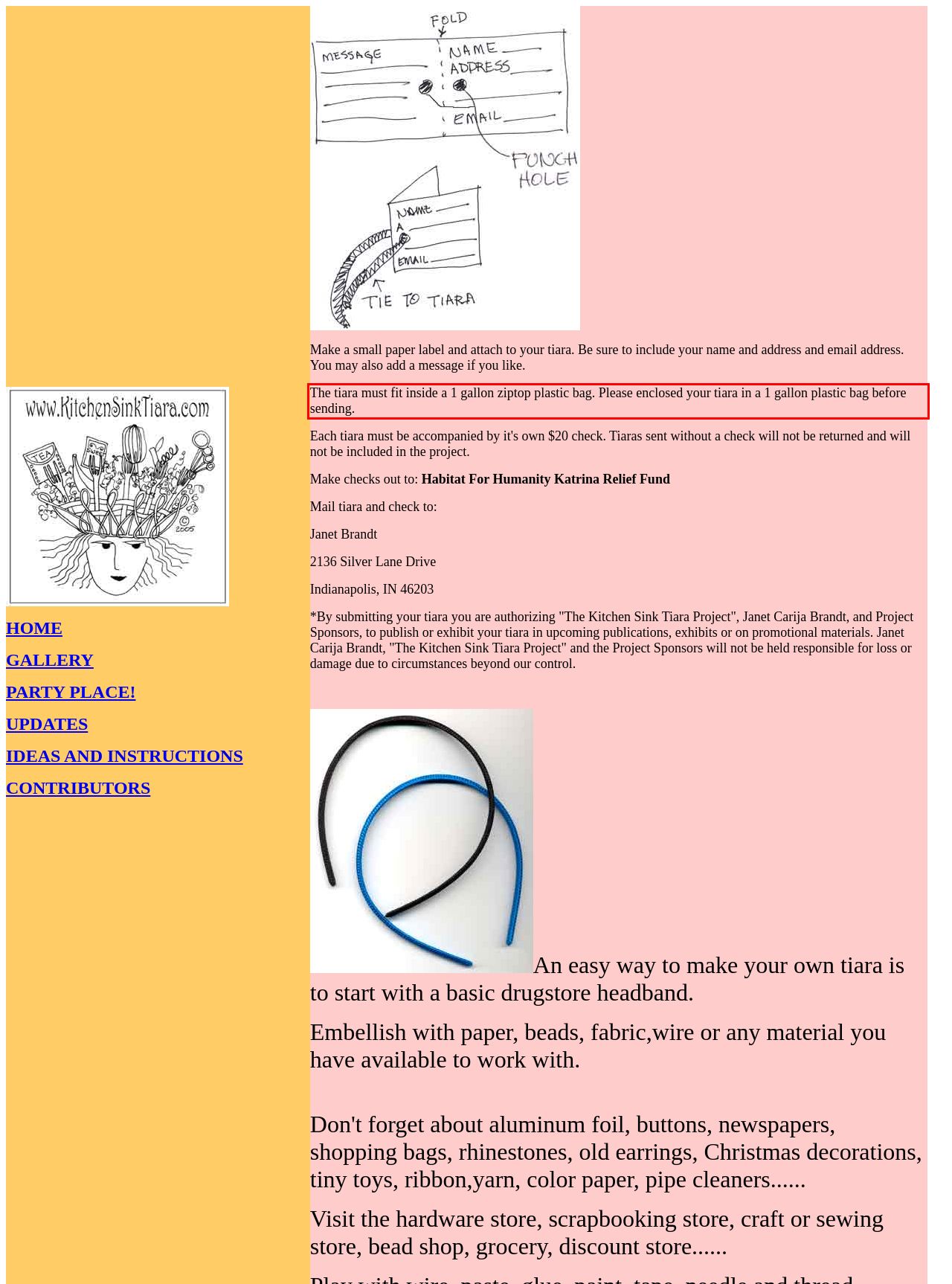Using OCR, extract the text content found within the red bounding box in the given webpage screenshot.

The tiara must fit inside a 1 gallon ziptop plastic bag. Please enclosed your tiara in a 1 gallon plastic bag before sending.